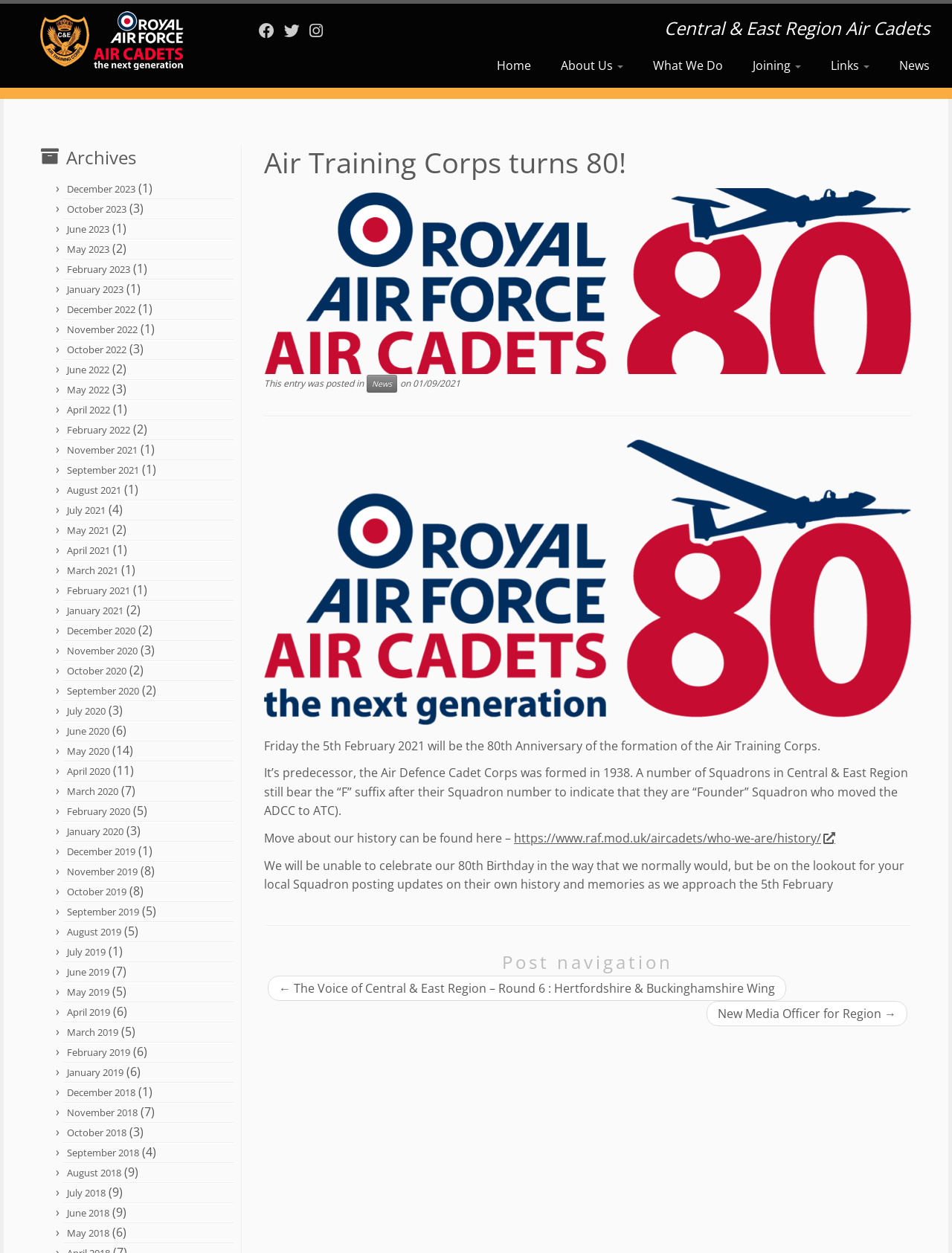Analyze the image and deliver a detailed answer to the question: What is the first month listed in the 'Archives' section?

I looked at the 'Archives' section and found that the first link element is 'December 2023', which is the most recent month listed.